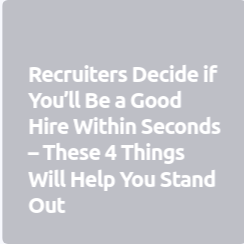How many key factors are mentioned in the headline?
Based on the visual information, provide a detailed and comprehensive answer.

The headline explicitly states that there are four things that will help job seekers stand out to recruiters, implying that the article will discuss four key factors or tips.